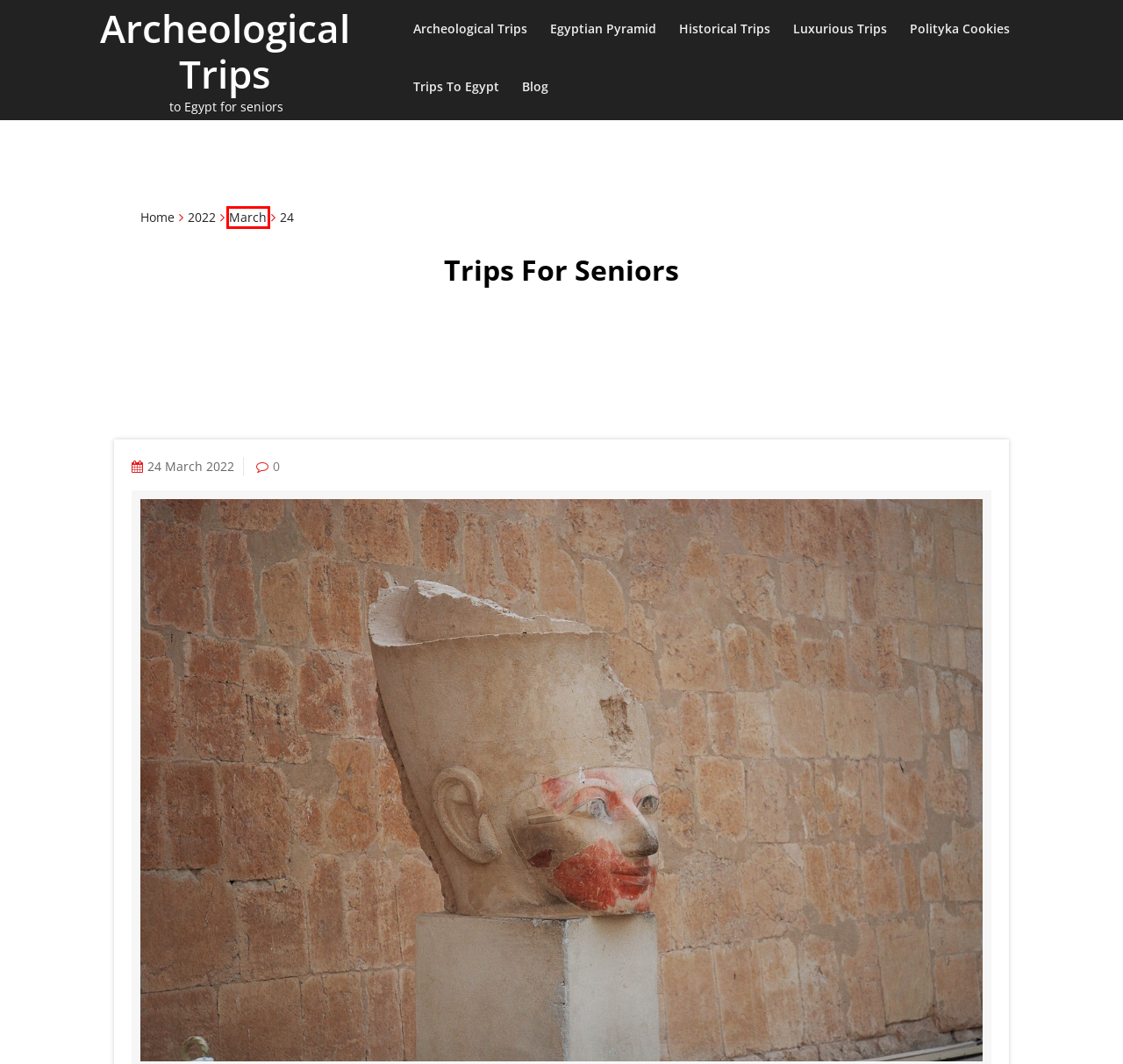Using the screenshot of a webpage with a red bounding box, pick the webpage description that most accurately represents the new webpage after the element inside the red box is clicked. Here are the candidates:
A. Polityka Cookies – Archeological Trips
B. Historical trips – Archeological Trips
C. Luxurious trips – Archeological Trips
D. Archeological Trips – to Egypt for seniors
E. Blog – Archeological Trips
F. March 2022 – Archeological Trips
G. 2022 – Archeological Trips
H. Egyptian Pyramid – Archeological Trips

F